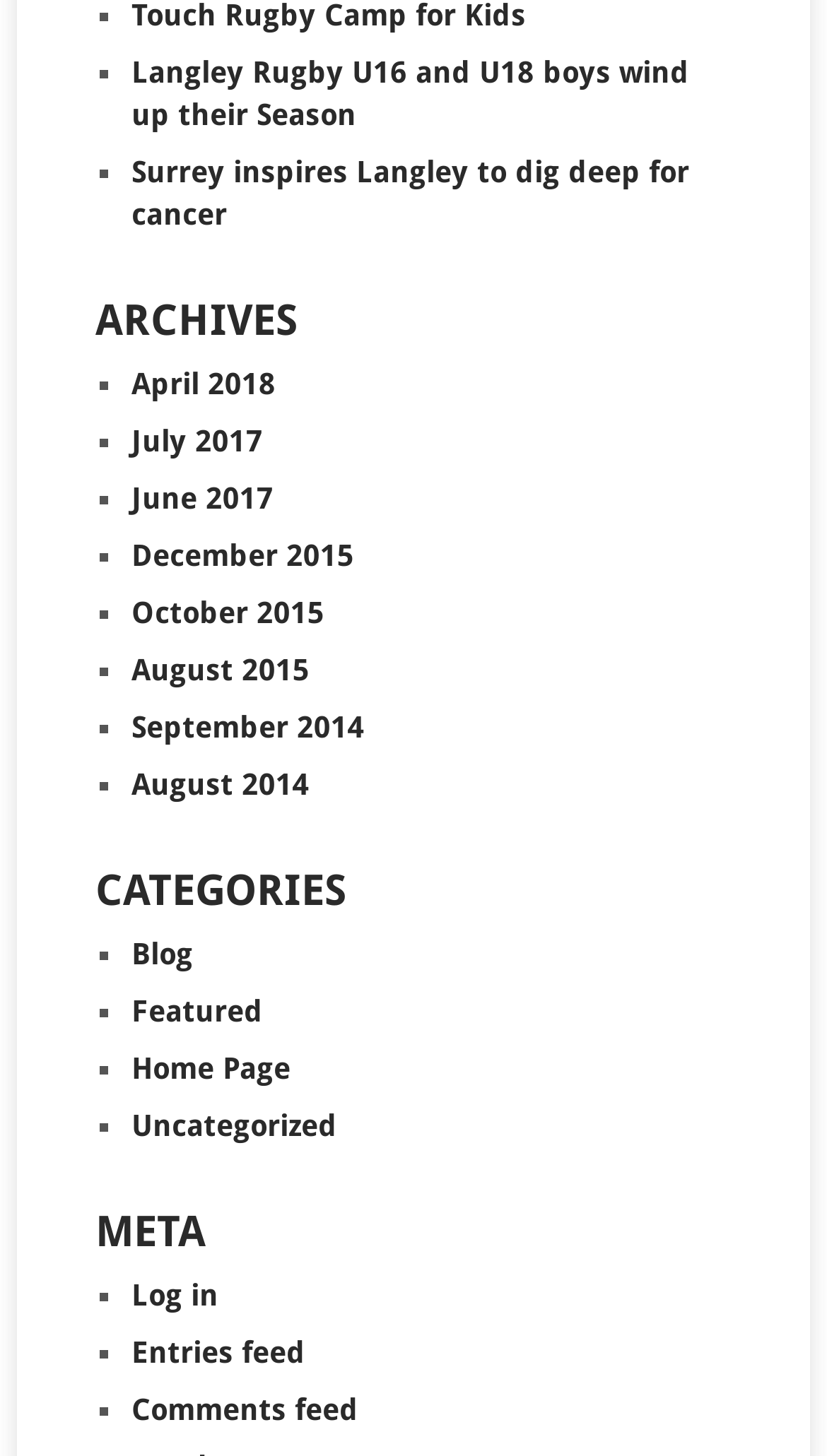Locate the bounding box coordinates of the clickable element to fulfill the following instruction: "Discover Best Online AI Courses". Provide the coordinates as four float numbers between 0 and 1 in the format [left, top, right, bottom].

None